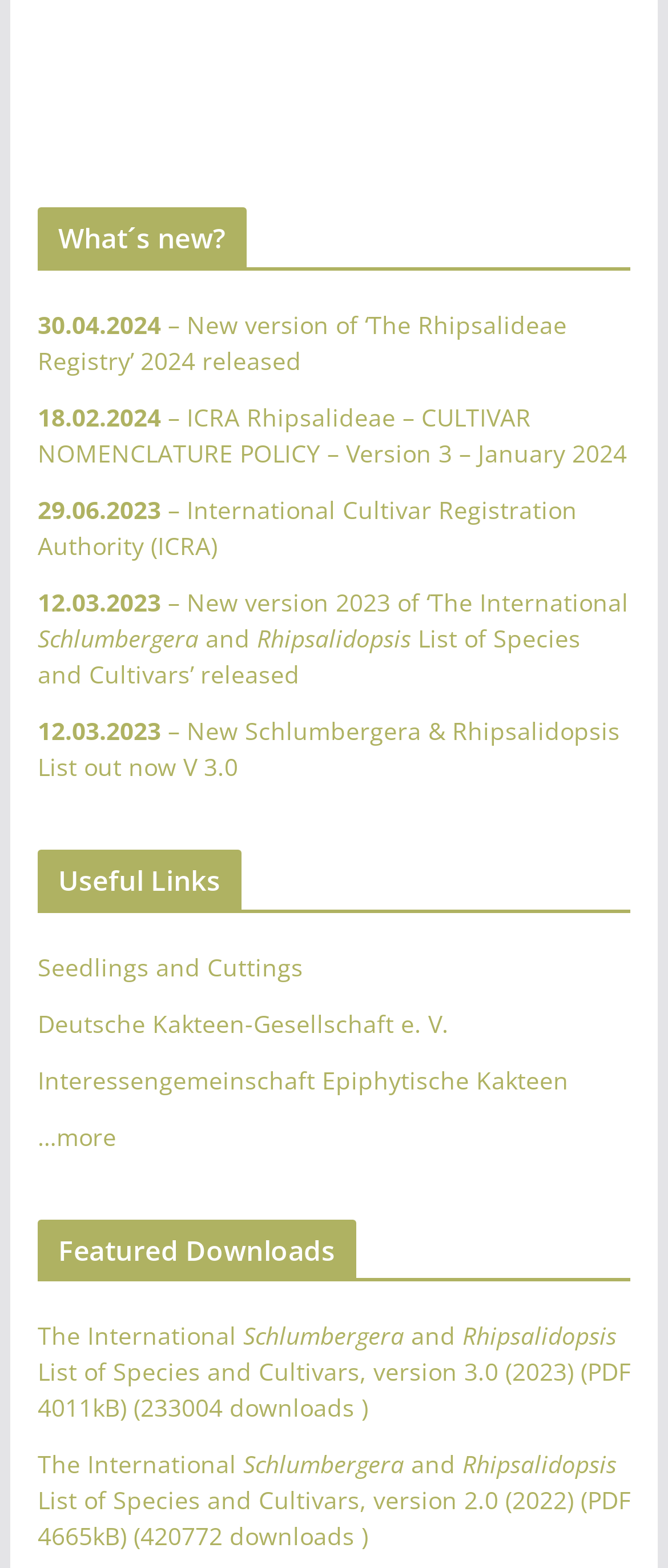Identify the bounding box coordinates of the section to be clicked to complete the task described by the following instruction: "Click on Kajabi User Login". The coordinates should be four float numbers between 0 and 1, formatted as [left, top, right, bottom].

None